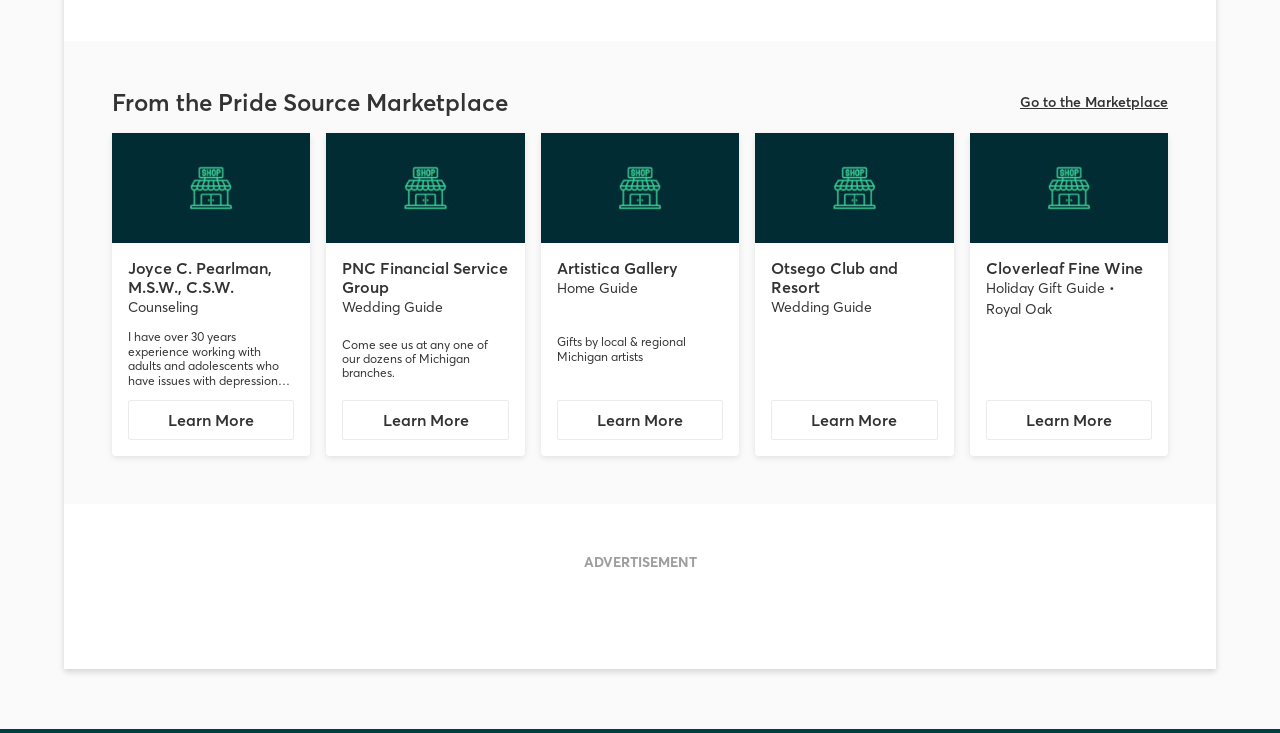Pinpoint the bounding box coordinates of the clickable area needed to execute the instruction: "Visit the Marketplace". The coordinates should be specified as four float numbers between 0 and 1, i.e., [left, top, right, bottom].

[0.797, 0.413, 0.912, 0.441]